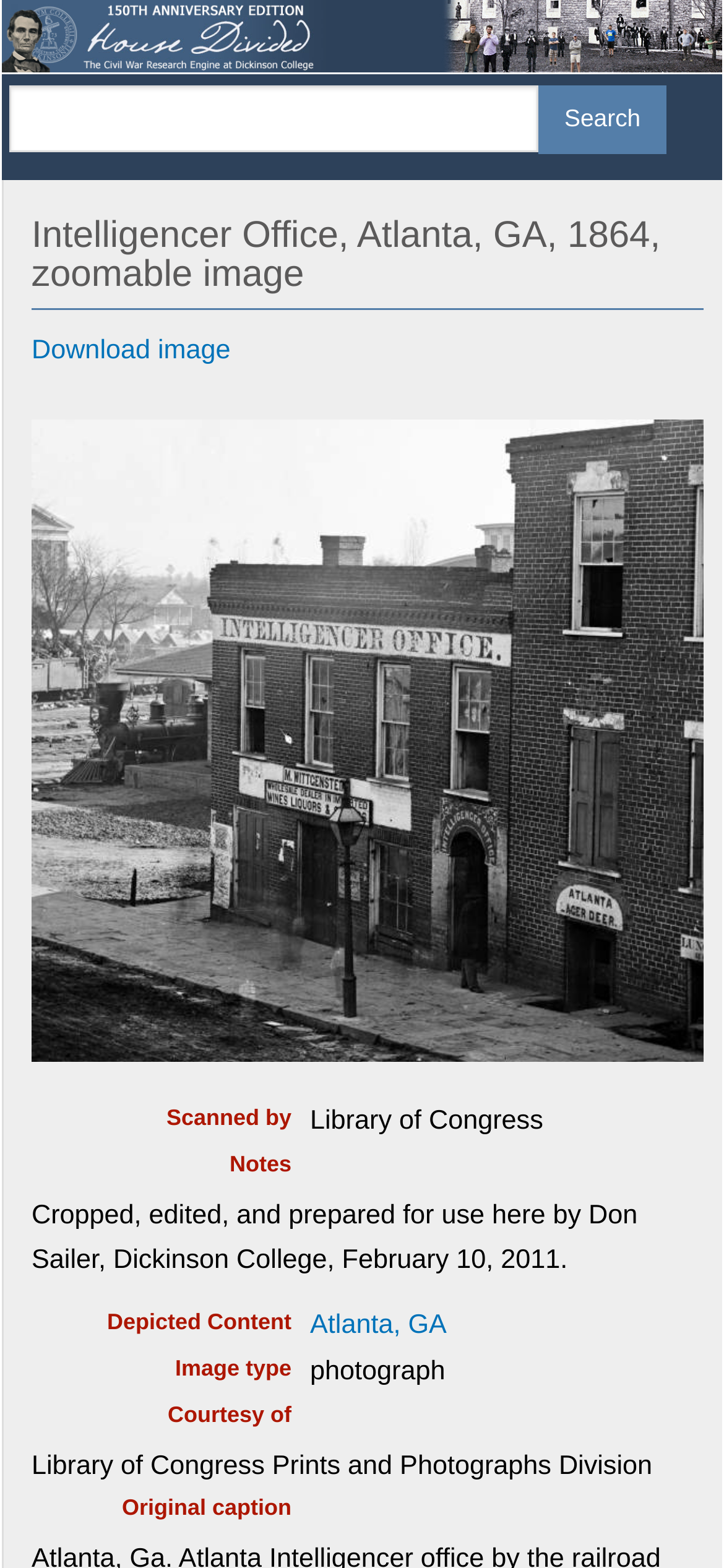Elaborate on the information and visuals displayed on the webpage.

The webpage is about the Intelligencer Office in Atlanta, GA, in 1864, featuring a zoomable image. At the top-left corner, there is a link to "Skip to main content". Below it, a banner with a site header spans the entire width of the page. Within the banner, a link to "Home" is located on the left, accompanied by a small "Home" icon.

On the right side of the banner, there is a search box with a "Search" button next to it. Below the search box, a heading displays the title "Intelligencer Office, Atlanta, GA, 1864, zoomable image". Under the heading, there are two links: "Download image" and another link with the same title as the heading.

The main content of the page is an image of the Intelligencer Office, which takes up most of the page's width and height. Above the image, there are several lines of text, including "Scanned by Library of Congress", "Notes", and "Cropped, edited, and prepared for use here by Don Sailer, Dickinson College, February 10, 2011.".

Below the image, there are several sections of text, including "Depicted Content" with a link to "Atlanta, GA", "Image type" with the text "photograph", "Courtesy of" with the text "Library of Congress Prints and Photographs Division", and "Original caption".